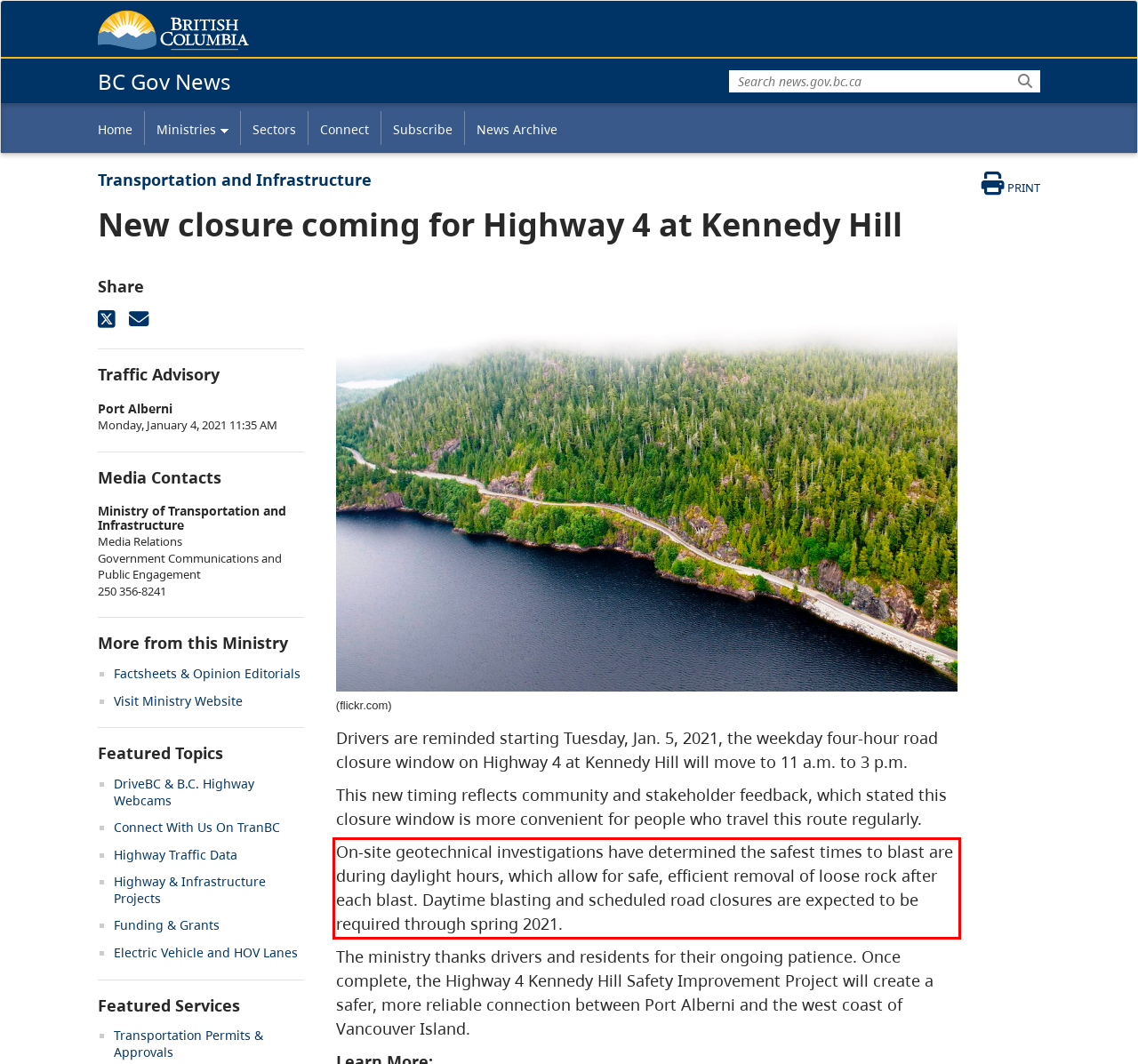Please use OCR to extract the text content from the red bounding box in the provided webpage screenshot.

On-site geotechnical investigations have determined the safest times to blast are during daylight hours, which allow for safe, efficient removal of loose rock after each blast. Daytime blasting and scheduled road closures are expected to be required through spring 2021.